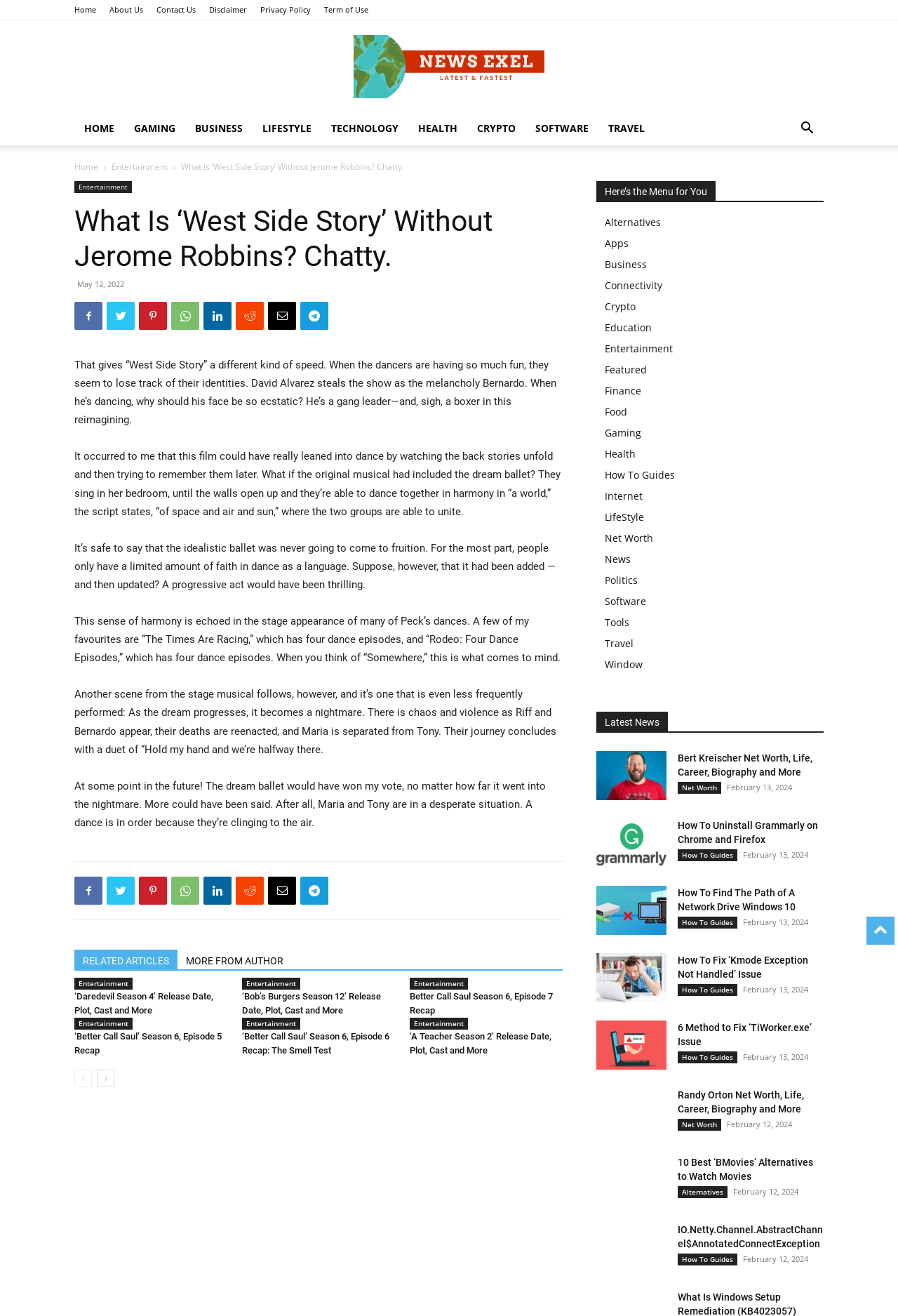Identify the bounding box coordinates of the clickable region required to complete the instruction: "Check the 'RELATED ARTICLES MORE FROM AUTHOR' section". The coordinates should be given as four float numbers within the range of 0 and 1, i.e., [left, top, right, bottom].

[0.083, 0.722, 0.627, 0.738]